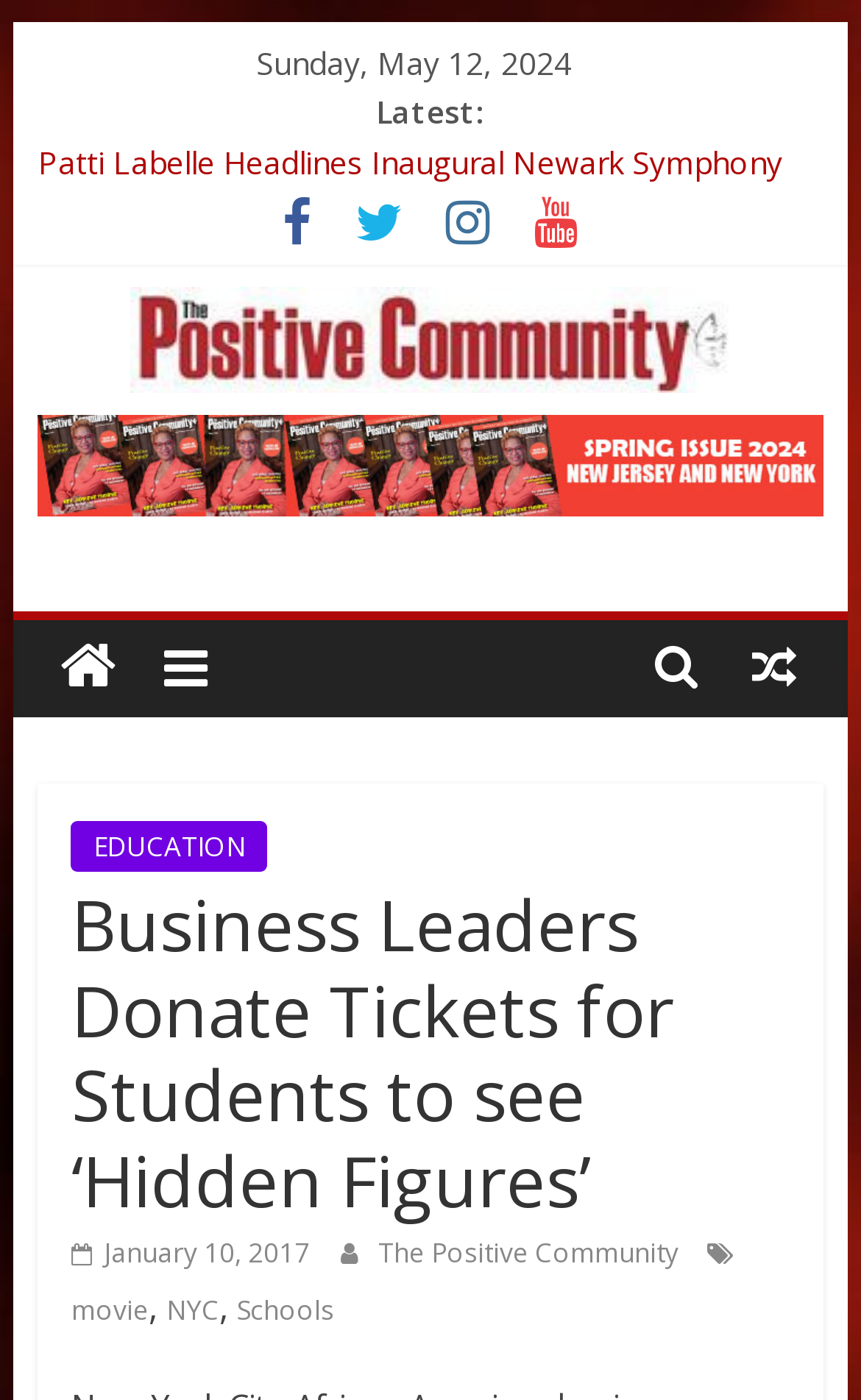Provide the bounding box coordinates, formatted as (top-left x, top-left y, bottom-right x, bottom-right y), with all values being floating point numbers between 0 and 1. Identify the bounding box of the UI element that matches the description: The Positive Community

[0.042, 0.272, 0.688, 0.544]